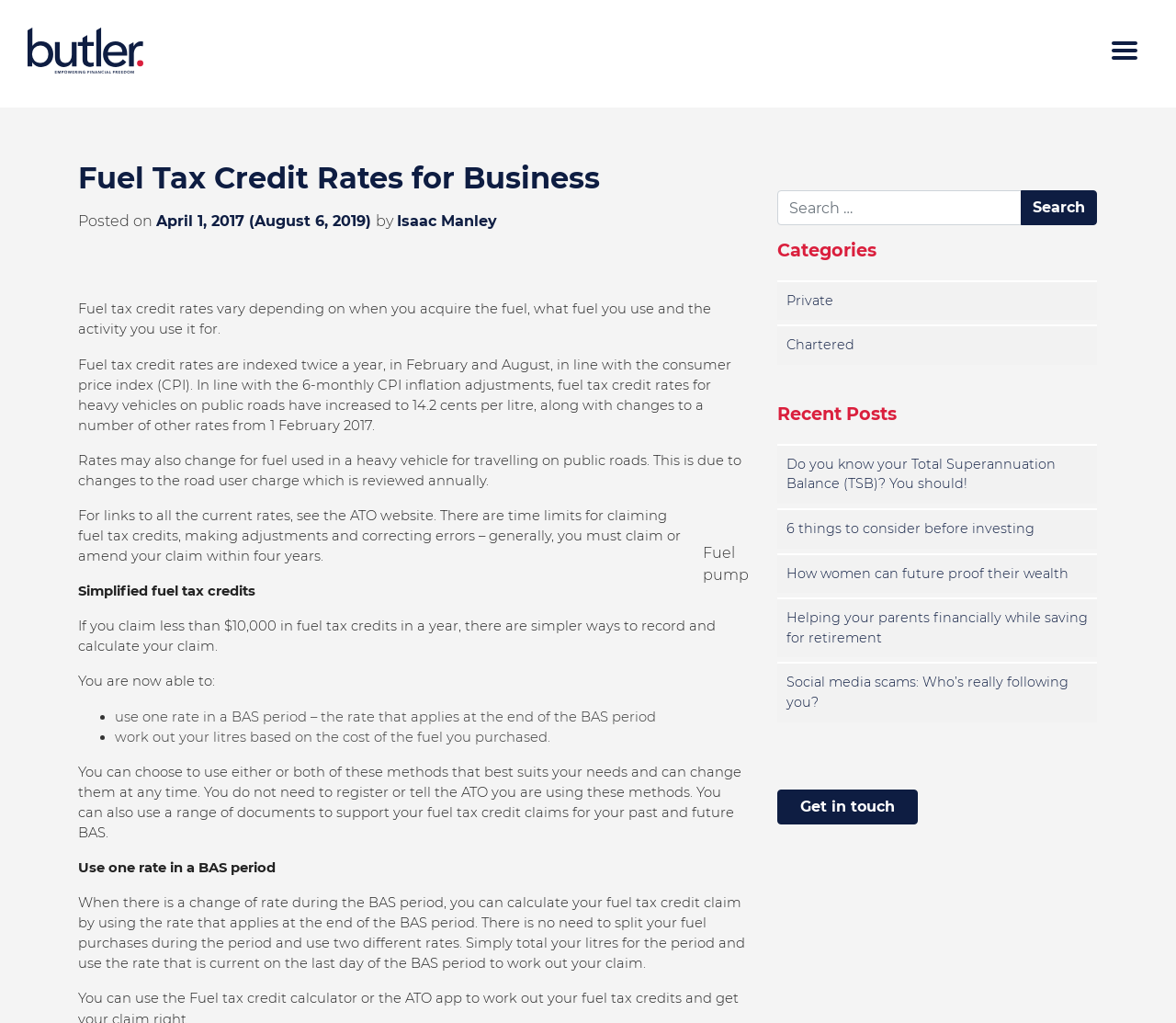What is the current fuel tax credit rate for heavy vehicles on public roads?
Offer a detailed and full explanation in response to the question.

The answer can be found in the second paragraph of the webpage, which states 'In line with the 6-monthly CPI inflation adjustments, fuel tax credit rates for heavy vehicles on public roads have increased to 14.2 cents per litre, along with changes to a number of other rates from 1 February 2017.'